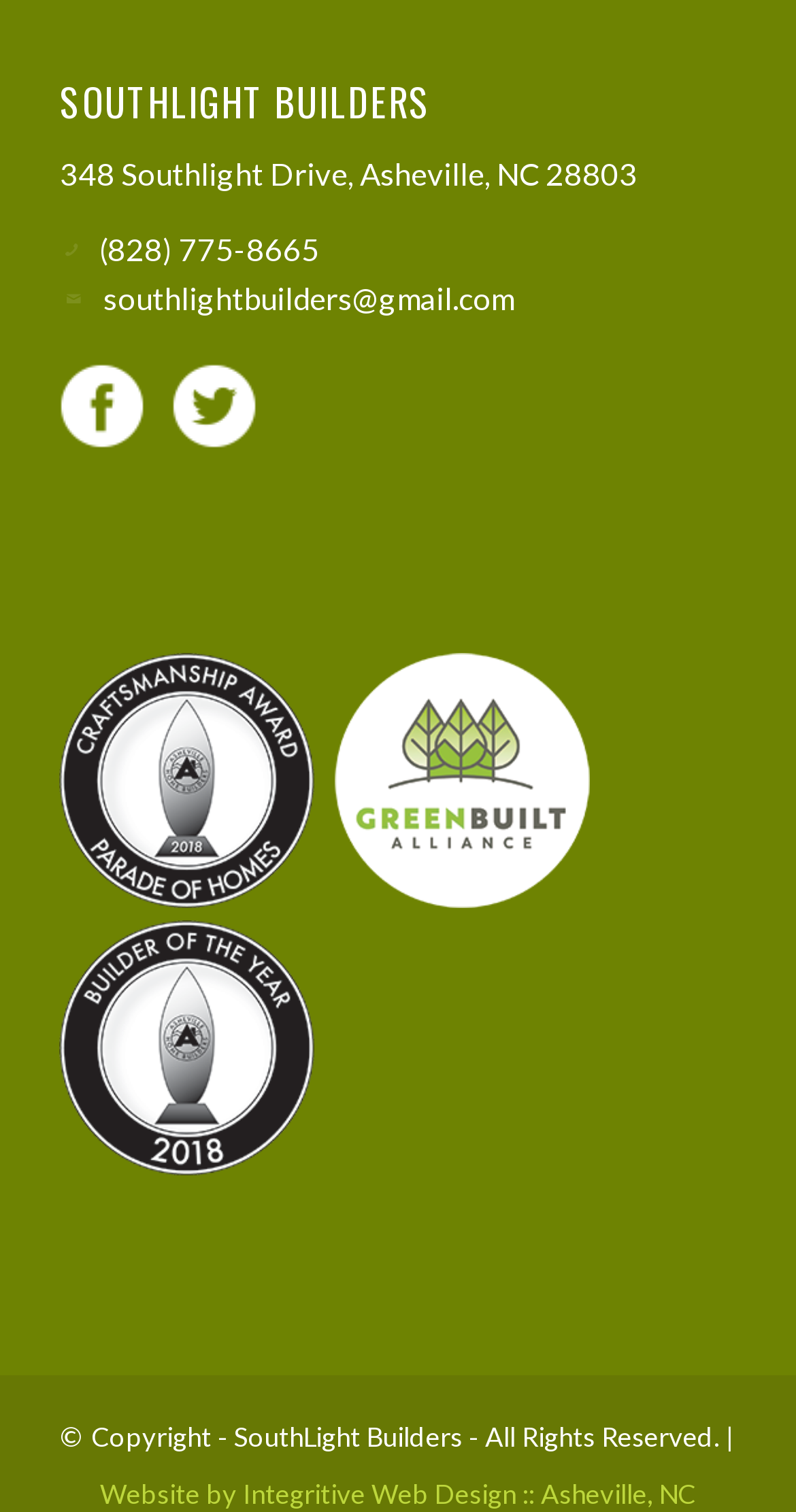Based on the image, please elaborate on the answer to the following question:
What is the company's name?

The company's name is prominently displayed at the top of the webpage, in a large heading.